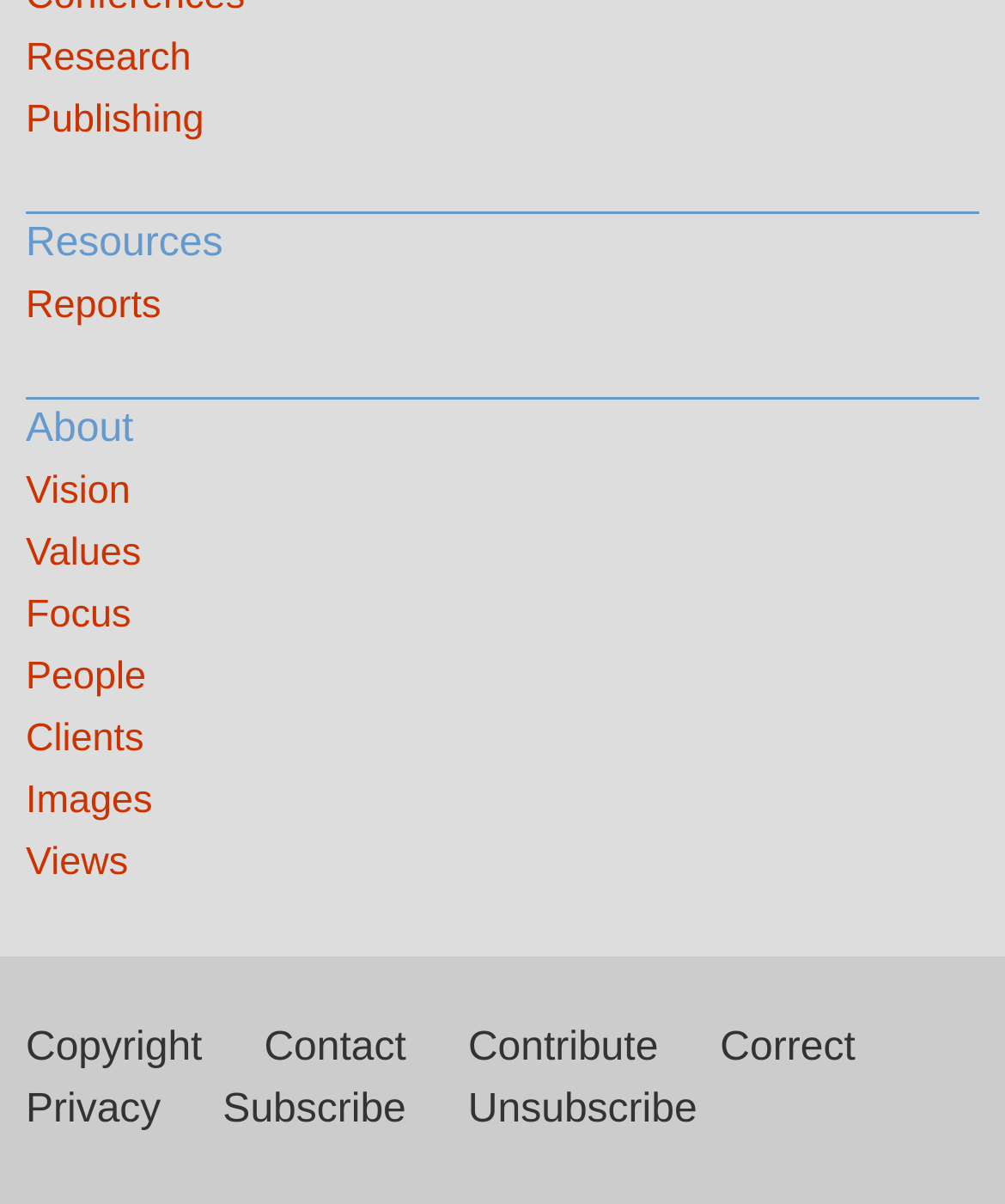What is the last link in the top section? Analyze the screenshot and reply with just one word or a short phrase.

People